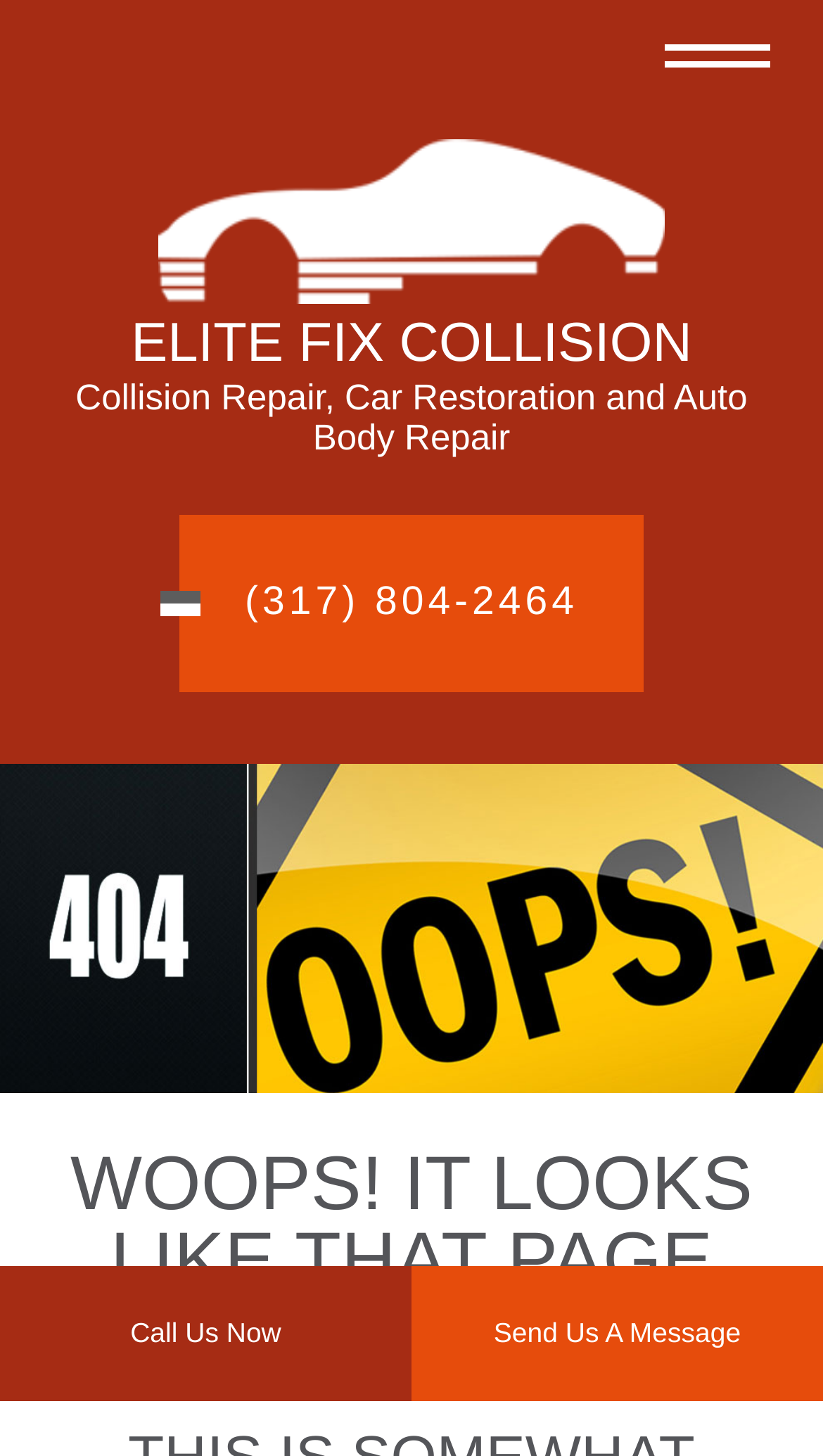Identify the bounding box coordinates for the UI element described as: "Skip to content".

None